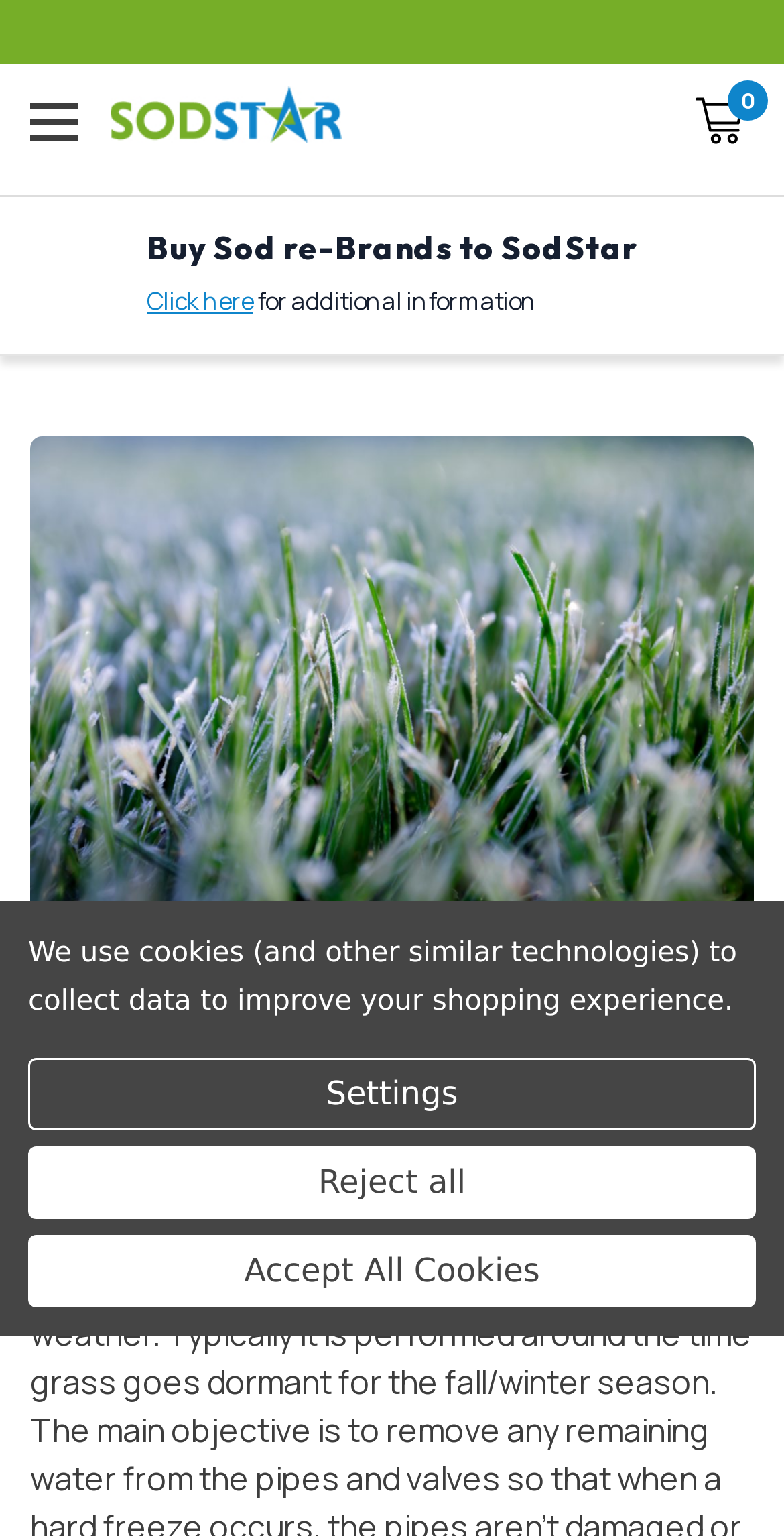What is the current number of items in the cart?
Please provide a comprehensive answer to the question based on the webpage screenshot.

I found the answer by examining the link element with the text 'Cart with 0 items', which indicates that there are currently 0 items in the cart.